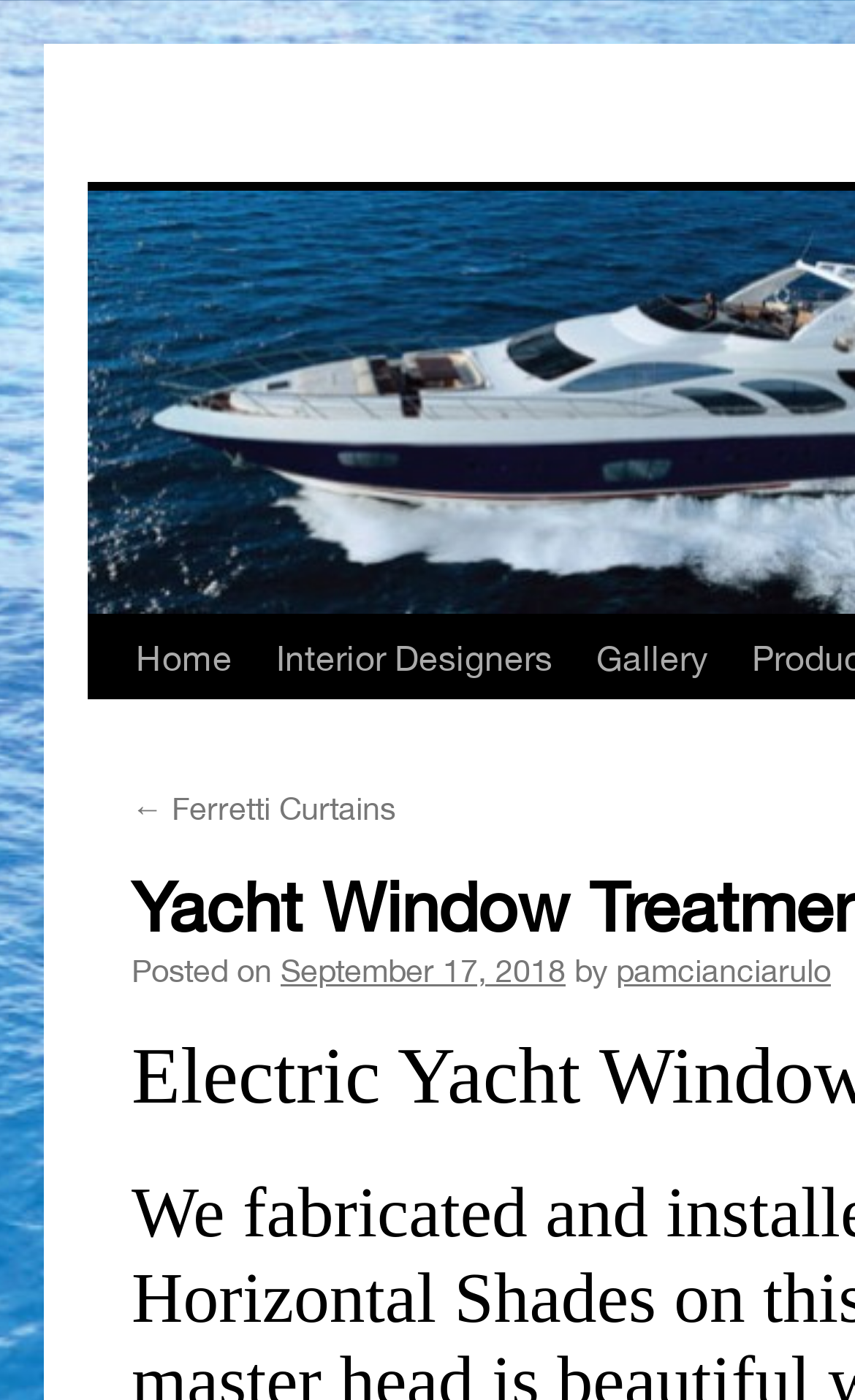Based on the image, give a detailed response to the question: Who posted the content?

I found the answer by looking at the link 'pamcianciarulo' which is preceded by the text 'by', indicating the author of the content.